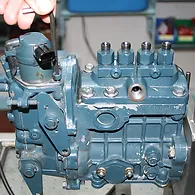Provide a comprehensive description of the image.

The image depicts a close-up view of a Kubota fuel injection pump, essential for managing the fuel delivery in diesel engines, particularly the 3300 series. The pump boasts a robust, painted blue exterior, highlighting several key components, including an adjustable lever and multiple fuel outlet ports. 

In the background, parted tools and equipment can be seen, indicating a workshop environment where maintenance or installation is taking place. The prominent hand appears to be manipulating the governor lever, a crucial step in the refitting process for ensuring the proper function of the pump. This is part of a detailed procedure for fuel pump maintenance, which includes tasks like removing injector pipes and securing components after inspection. 

Overall, the image captures the intricate nature of diesel engine servicing, emphasizing both the mechanical complexity and the technician's role in maintaining engine performance.